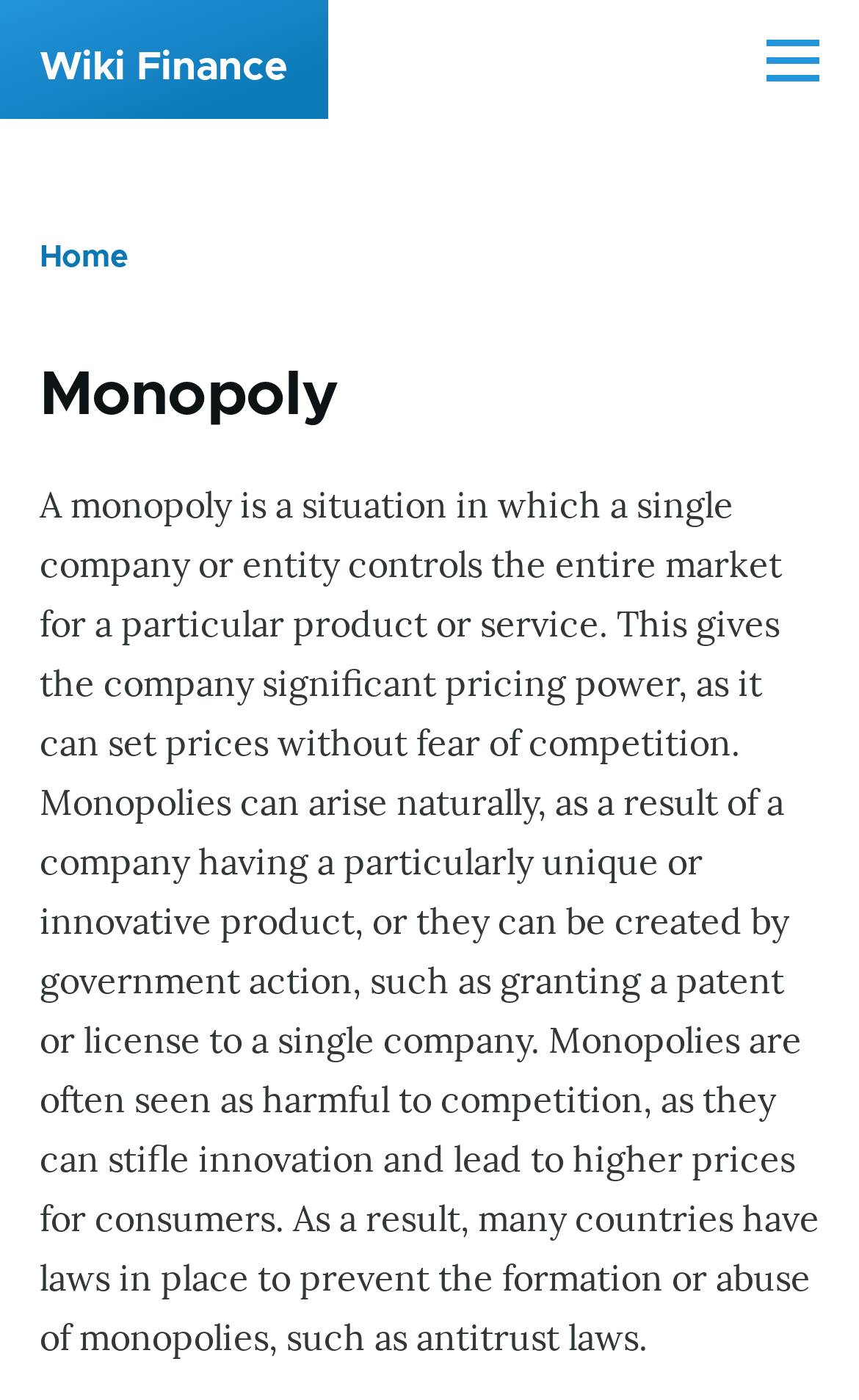Examine the image and give a thorough answer to the following question:
What is the purpose of antitrust laws?

Based on the webpage, antitrust laws are in place to prevent the formation or abuse of monopolies, which can harm competition and lead to higher prices for consumers.